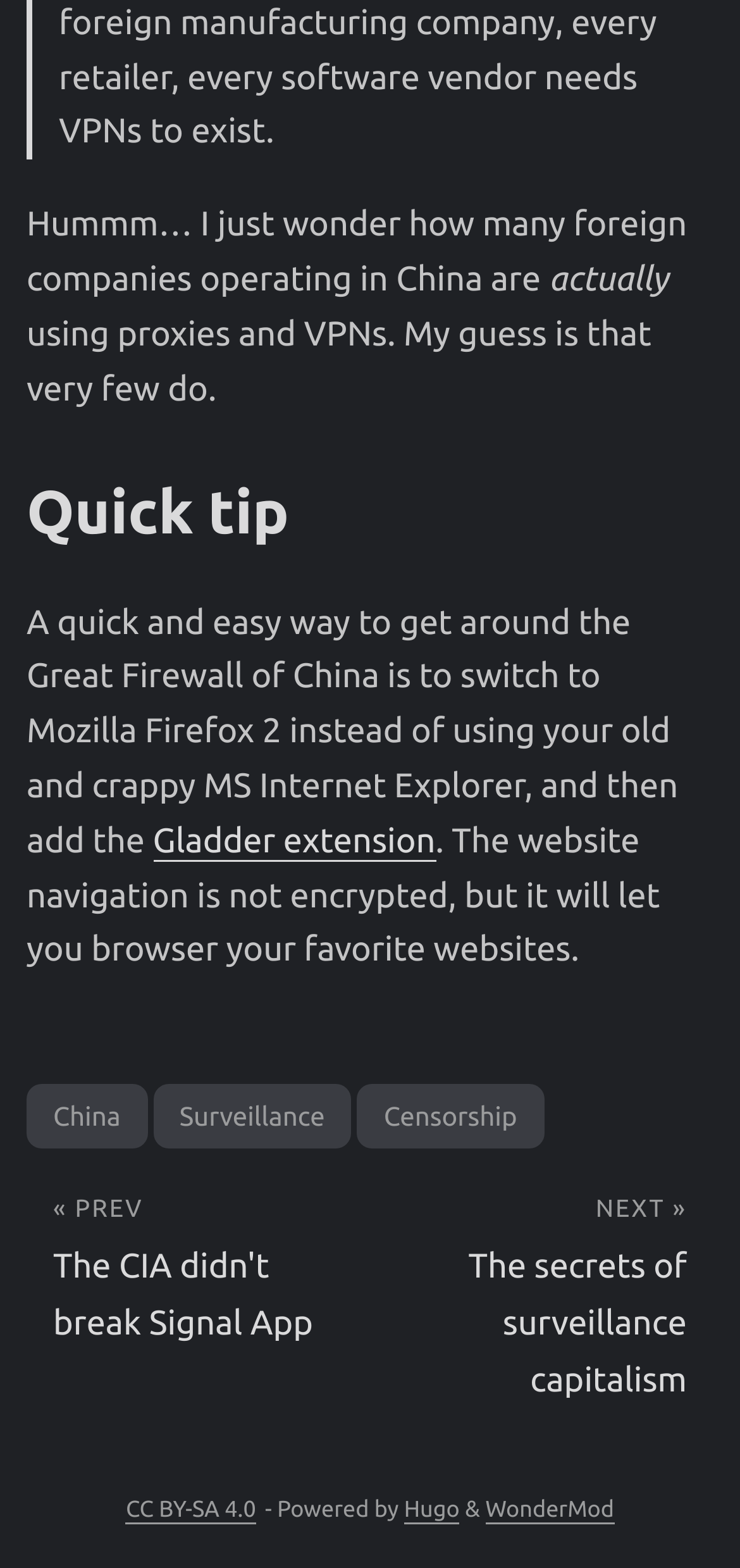Please locate the bounding box coordinates of the element that needs to be clicked to achieve the following instruction: "Click the 'Gladder extension' link". The coordinates should be four float numbers between 0 and 1, i.e., [left, top, right, bottom].

[0.206, 0.524, 0.589, 0.548]